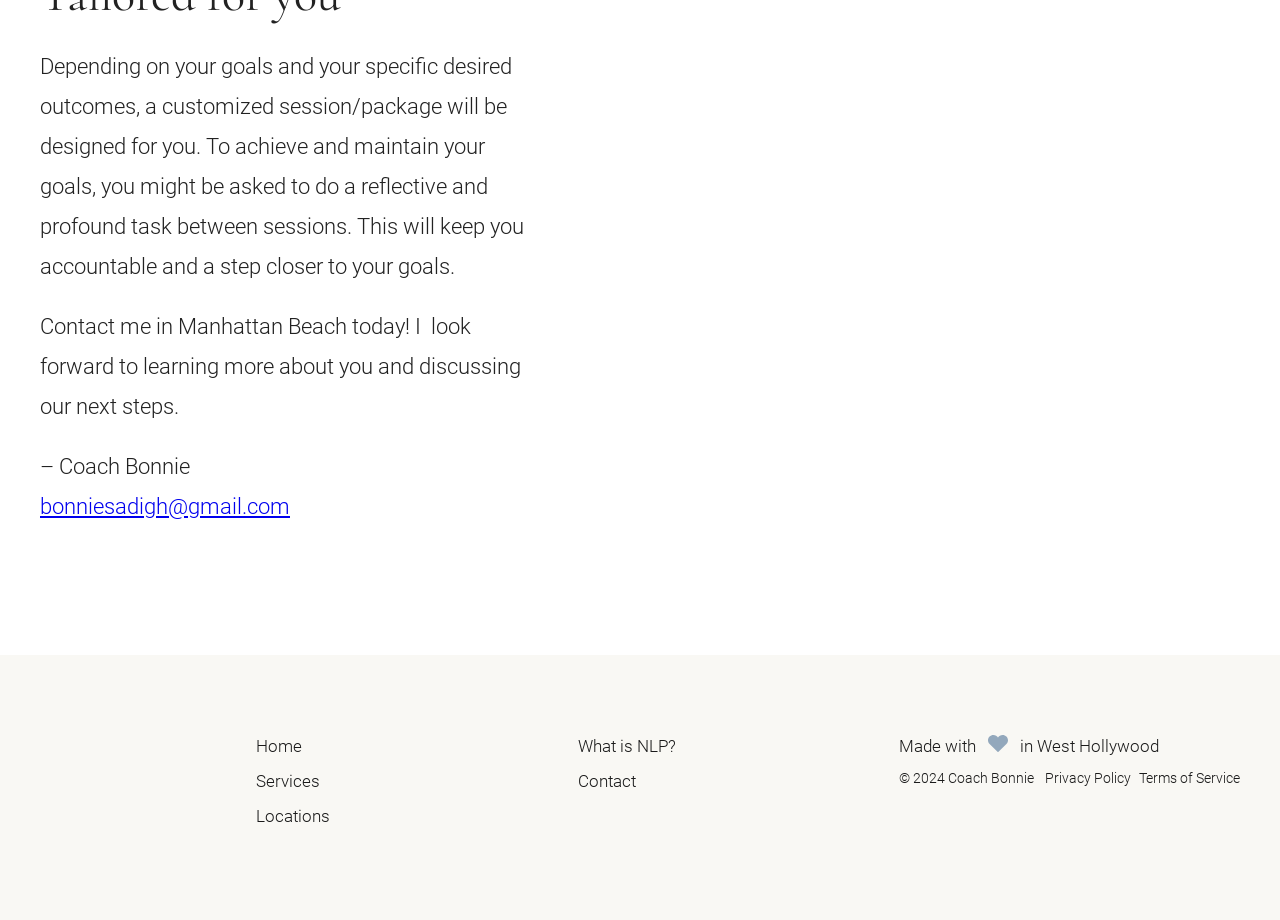Please specify the bounding box coordinates of the clickable region to carry out the following instruction: "View 3D Tools category". The coordinates should be four float numbers between 0 and 1, in the format [left, top, right, bottom].

None